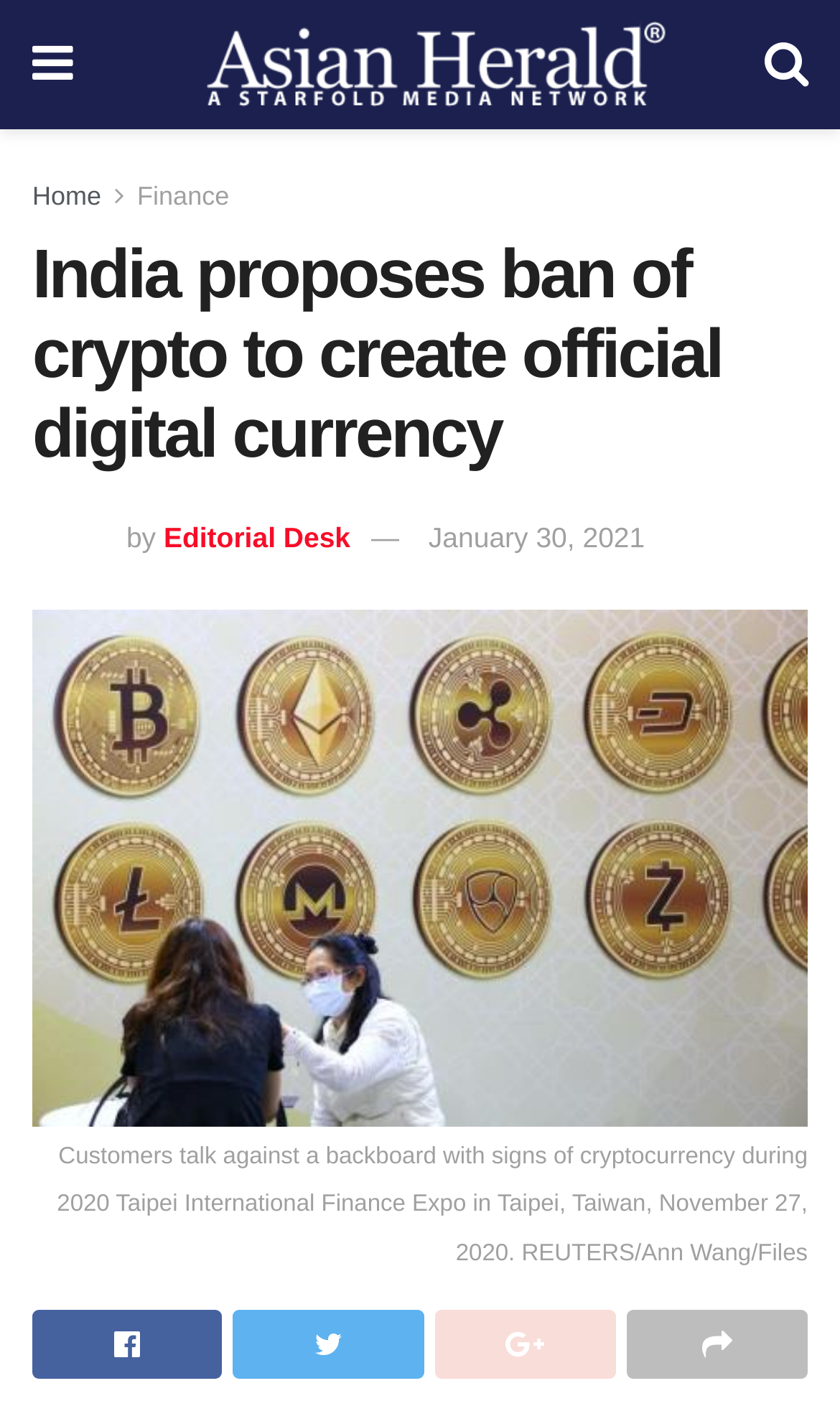Who is the author of the article?
Answer the question with a thorough and detailed explanation.

I determined the answer by looking at the link element with the text 'Editorial Desk' and a static text element with the text 'by', which suggests that Editorial Desk is the author of the article.